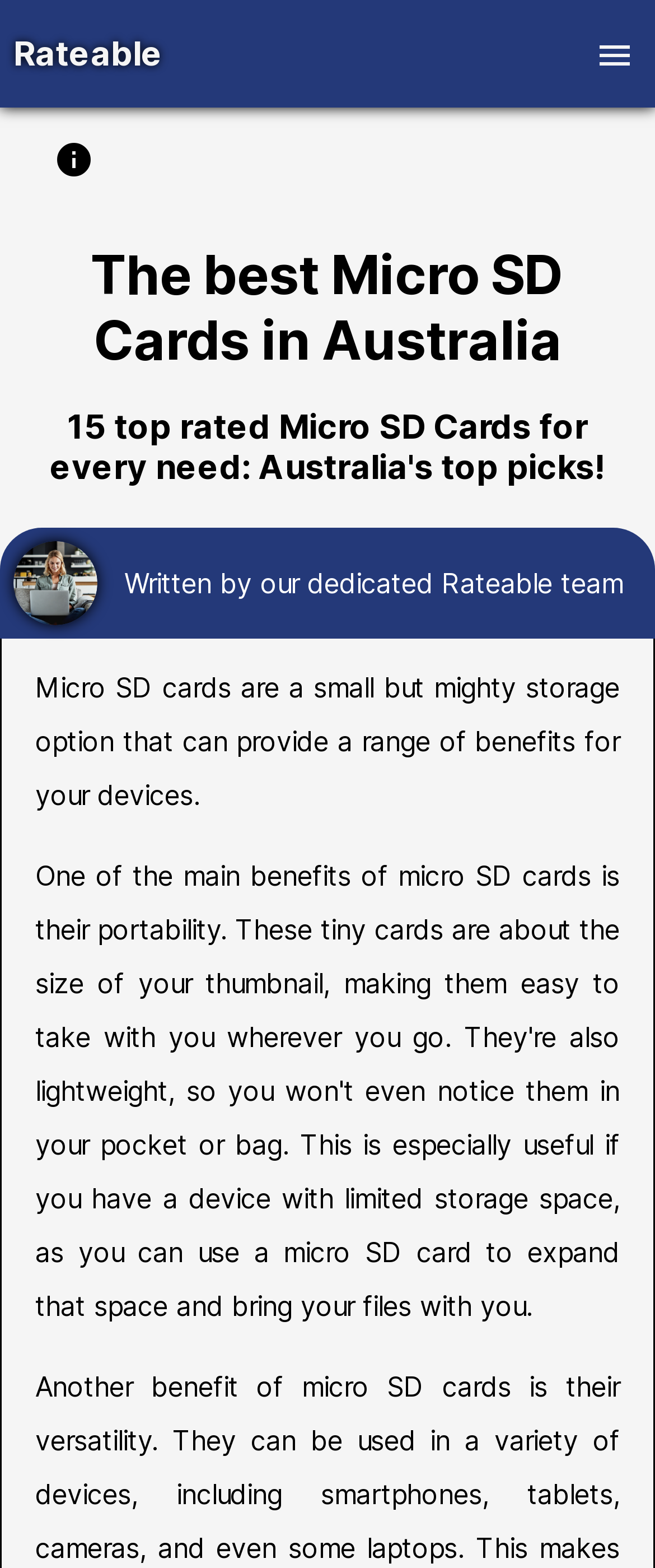What is the website's logo?
From the image, respond using a single word or phrase.

Rateable